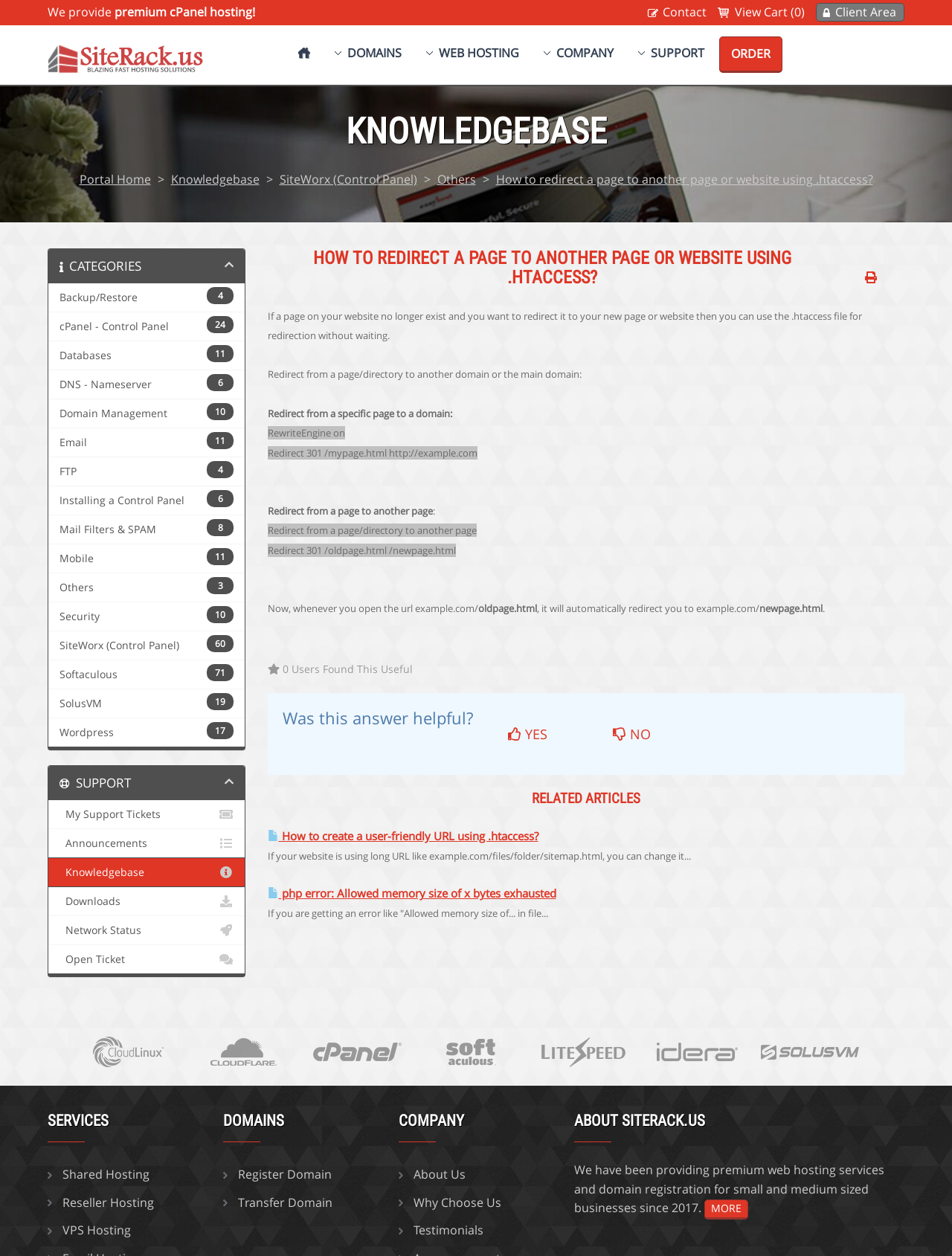Find and specify the bounding box coordinates that correspond to the clickable region for the instruction: "Click on the 'DOMAINS' link".

[0.341, 0.029, 0.434, 0.055]